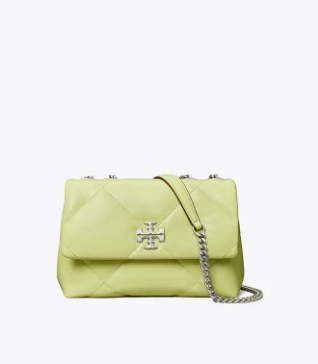How can the handbag be worn?
Analyze the screenshot and provide a detailed answer to the question.

According to the caption, the handbag comes with a delicately woven chain strap, which allows it to be worn crossbody or on the shoulder, making it versatile for different occasions.